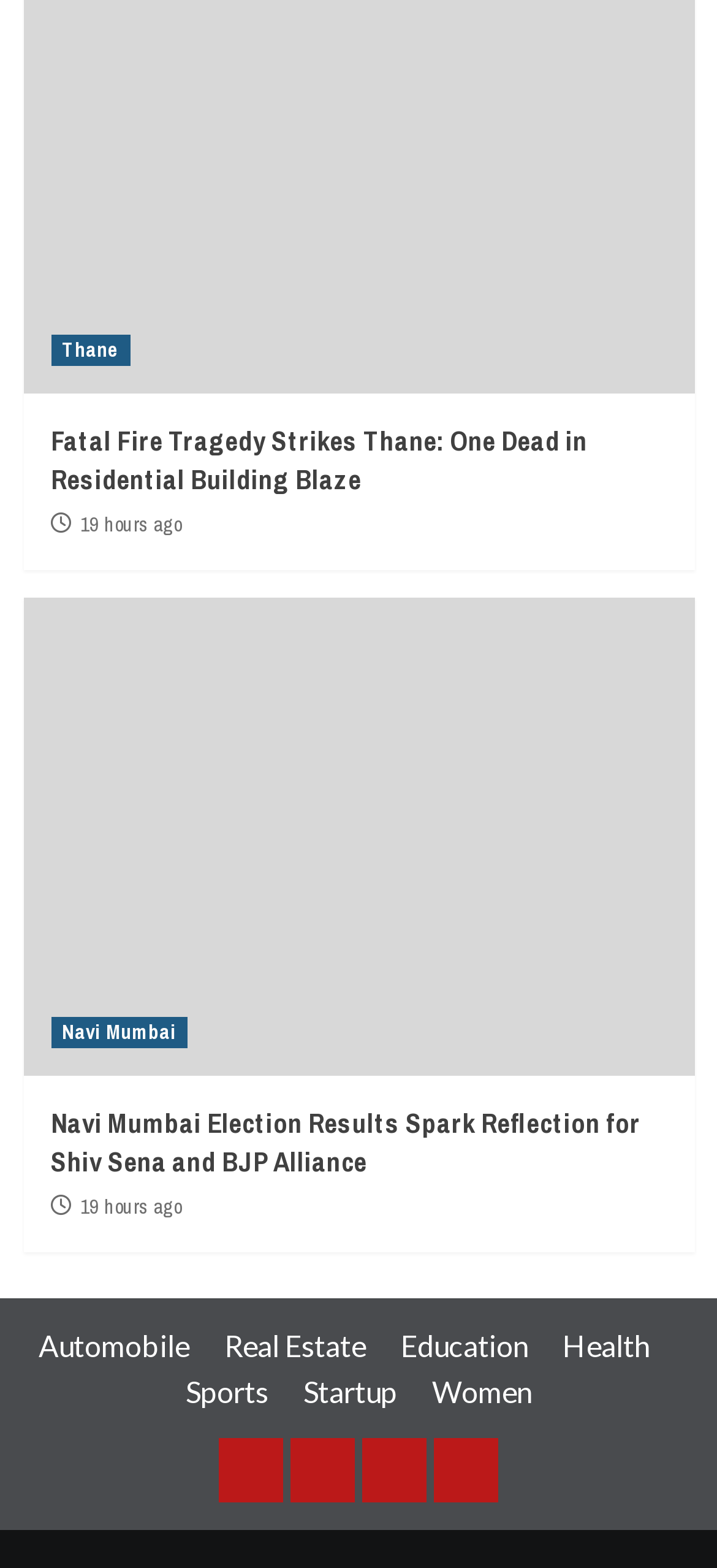Determine the bounding box coordinates of the area to click in order to meet this instruction: "Check the latest updates from the Sports section".

[0.259, 0.876, 0.415, 0.899]